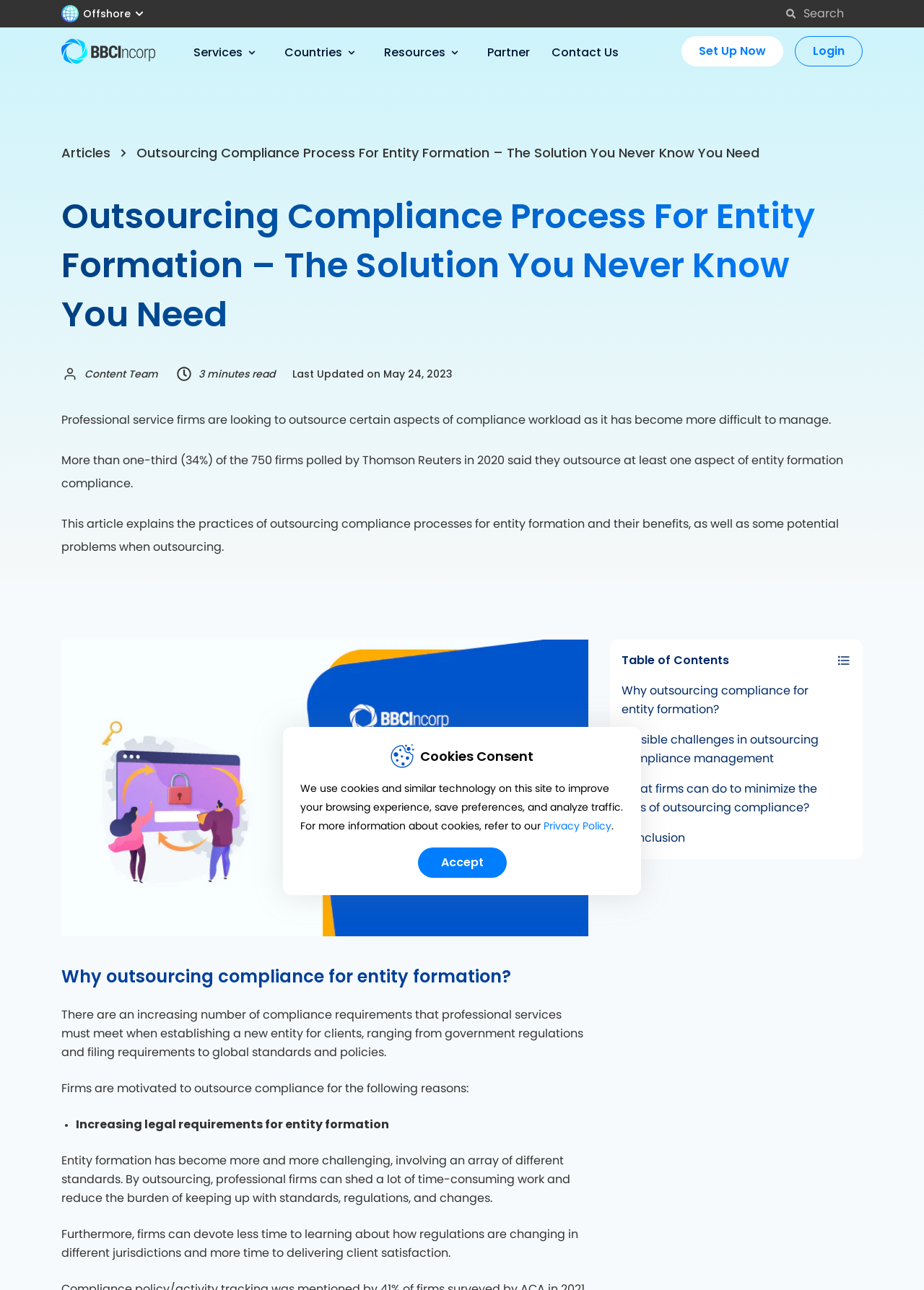Determine the bounding box coordinates of the section to be clicked to follow the instruction: "Read the 'Articles'". The coordinates should be given as four float numbers between 0 and 1, formatted as [left, top, right, bottom].

[0.066, 0.111, 0.12, 0.125]